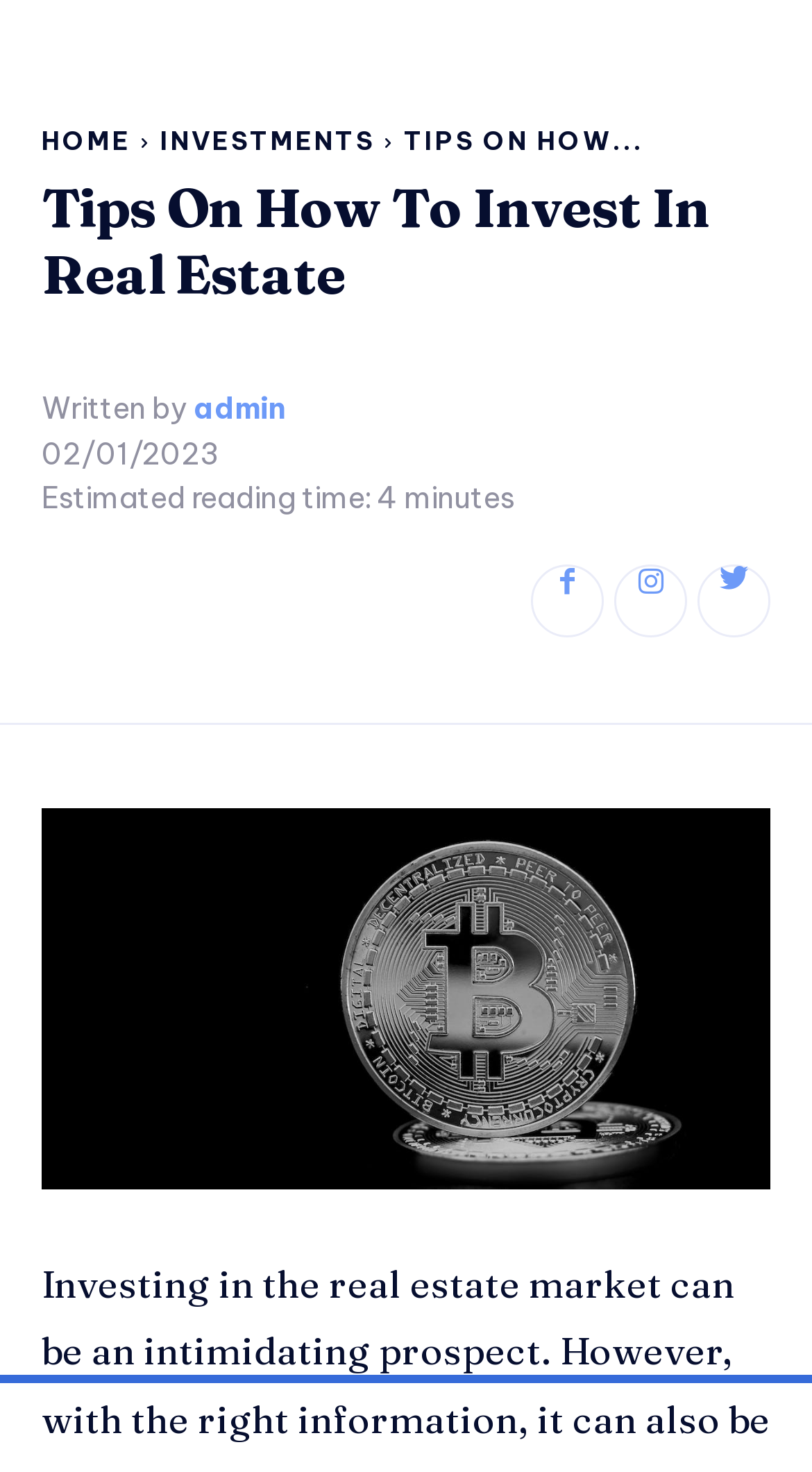Who is the author of the article?
Based on the image, please offer an in-depth response to the question.

The author of the article is mentioned as 'admin', which is displayed below the article title and above the published date.